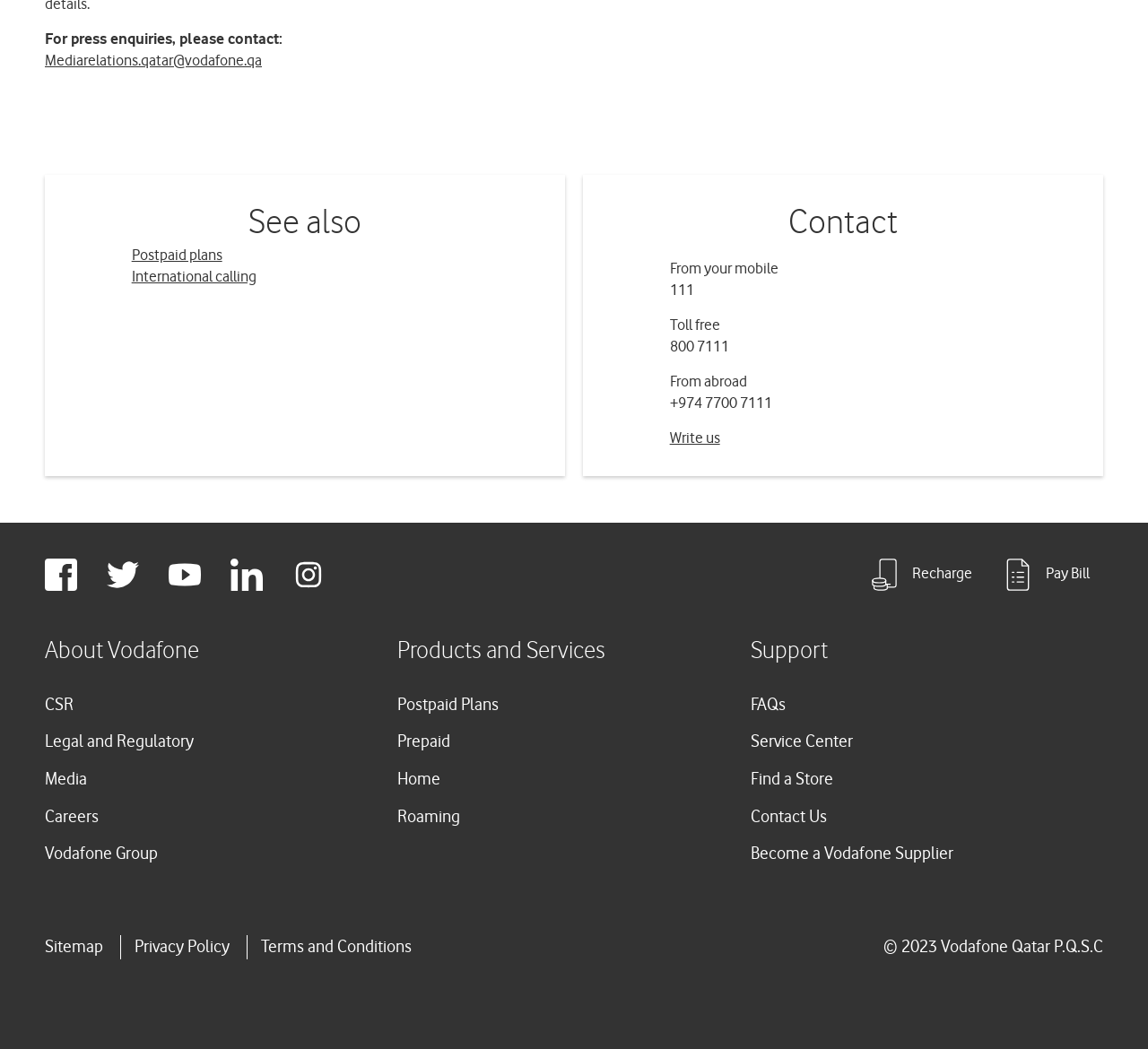What is the contact email for press enquiries?
Based on the visual, give a brief answer using one word or a short phrase.

Mediarelations.qatar@vodafone.qa